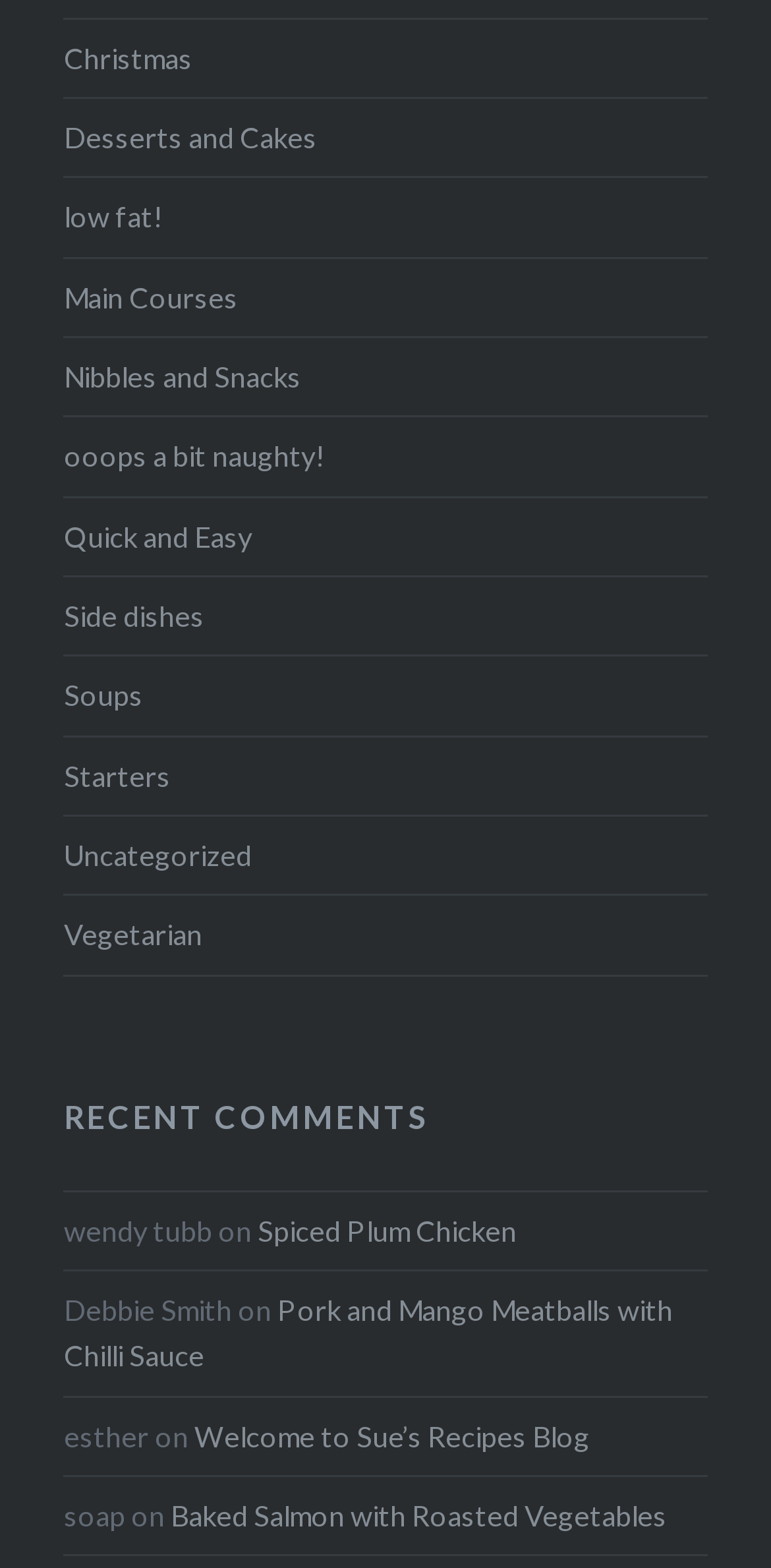Given the webpage screenshot, identify the bounding box of the UI element that matches this description: "Spiced Plum Chicken".

[0.334, 0.774, 0.67, 0.795]